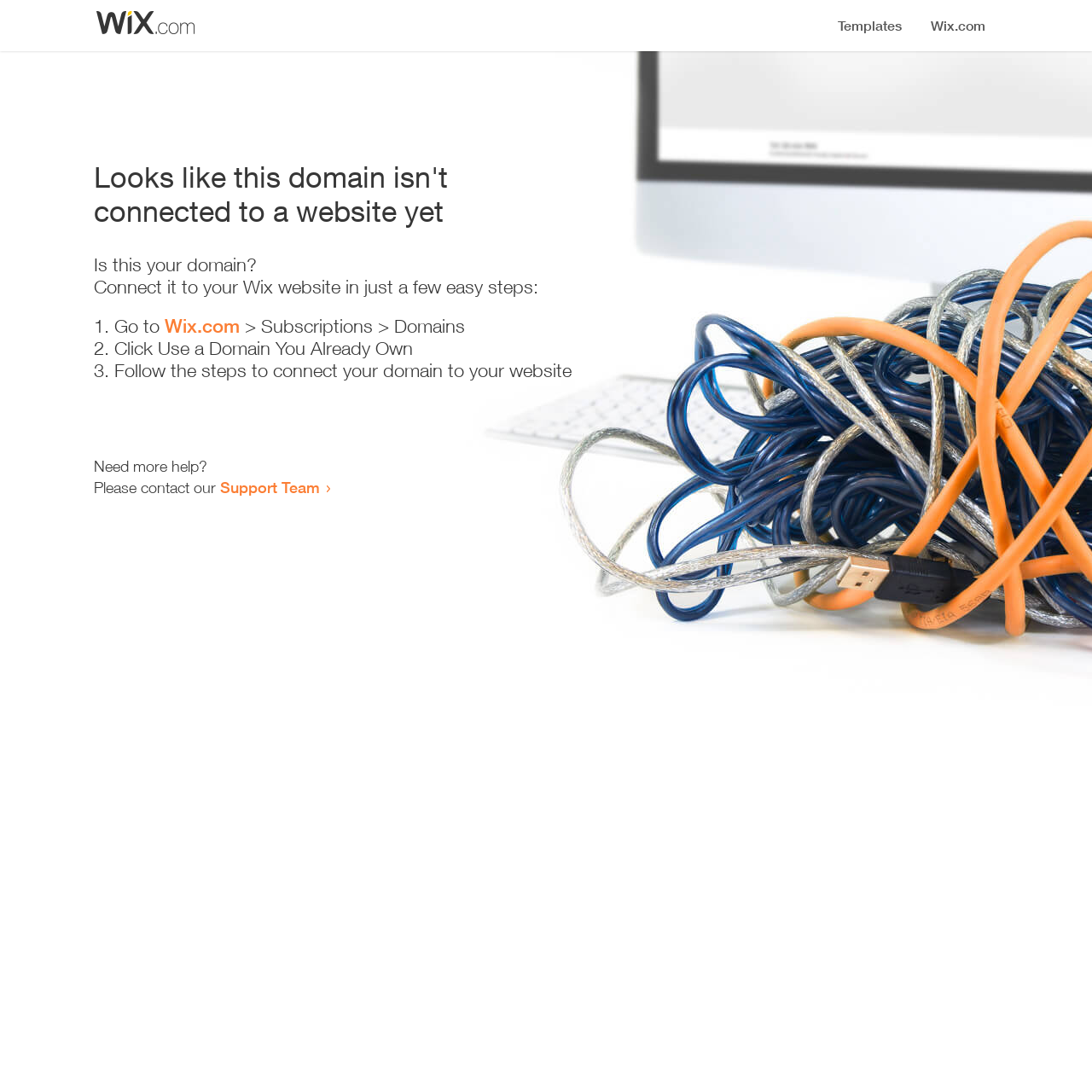From the image, can you give a detailed response to the question below:
What is the purpose of this webpage?

The purpose of this webpage is to guide the user to connect their domain to their Wix website, as indicated by the heading and the steps provided on the webpage.